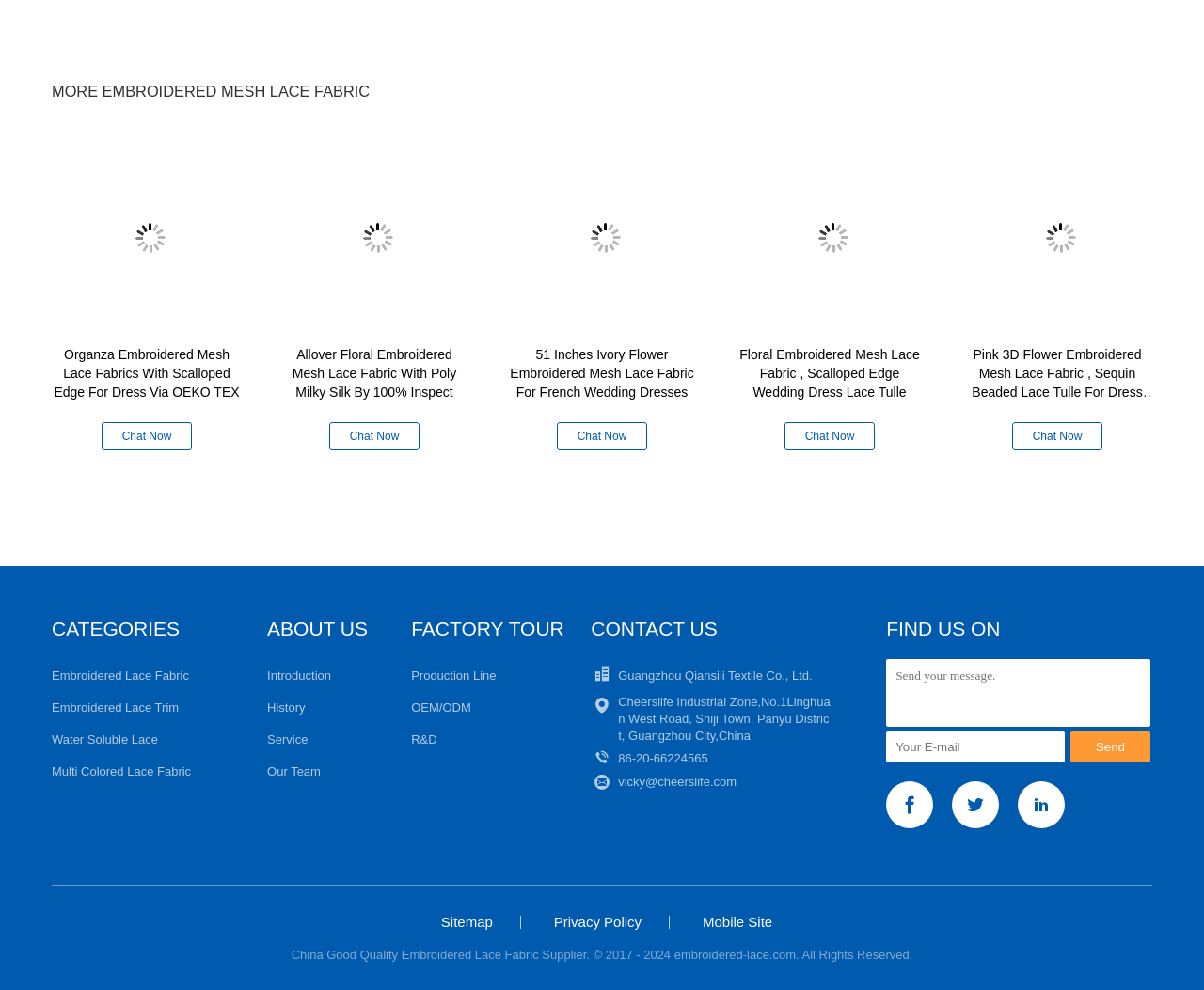Determine the bounding box coordinates of the area to click in order to meet this instruction: "Chat with the customer support".

[0.084, 0.426, 0.159, 0.455]